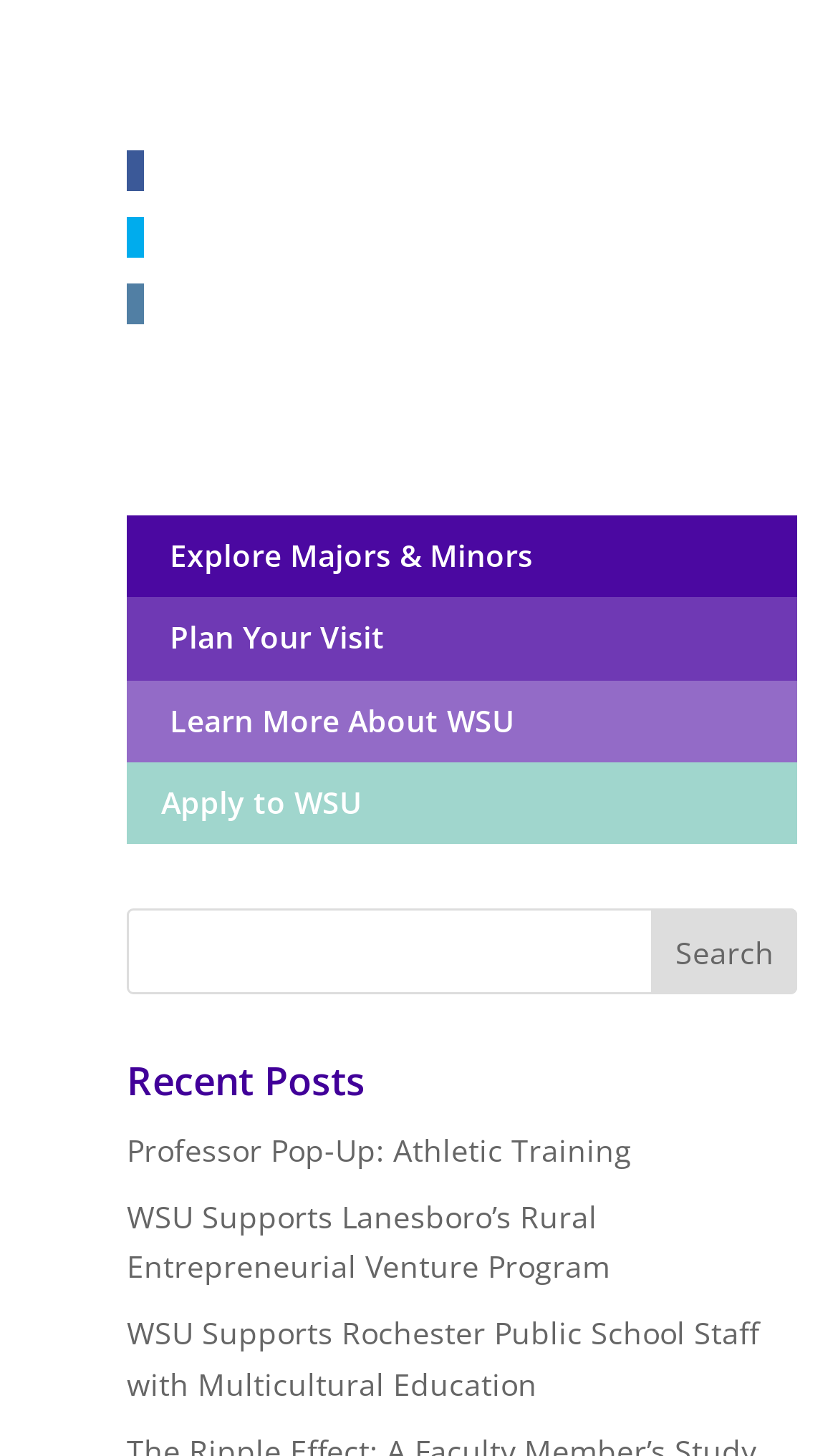Please locate the bounding box coordinates of the element that should be clicked to complete the given instruction: "Apply to WSU".

[0.182, 0.537, 0.431, 0.565]